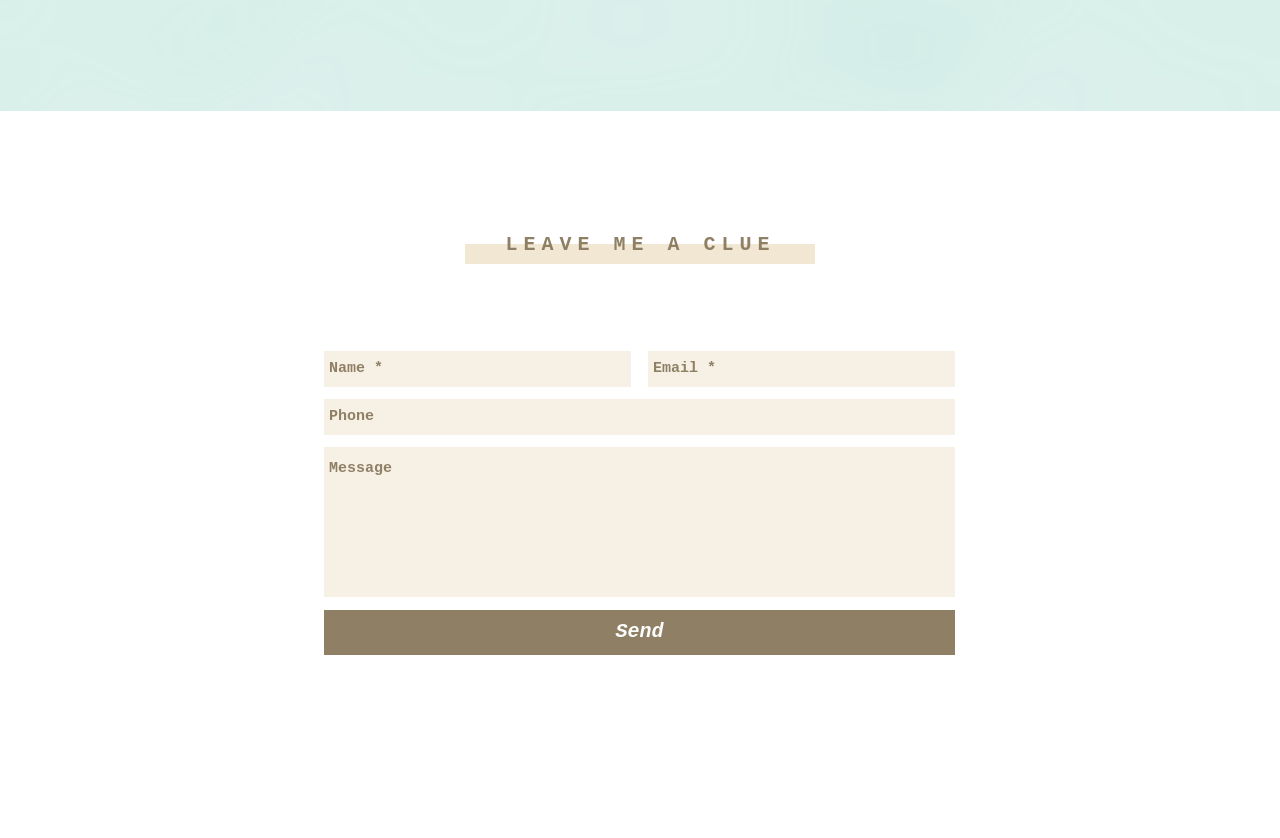How many social media icons are there?
Using the image, give a concise answer in the form of a single word or short phrase.

2